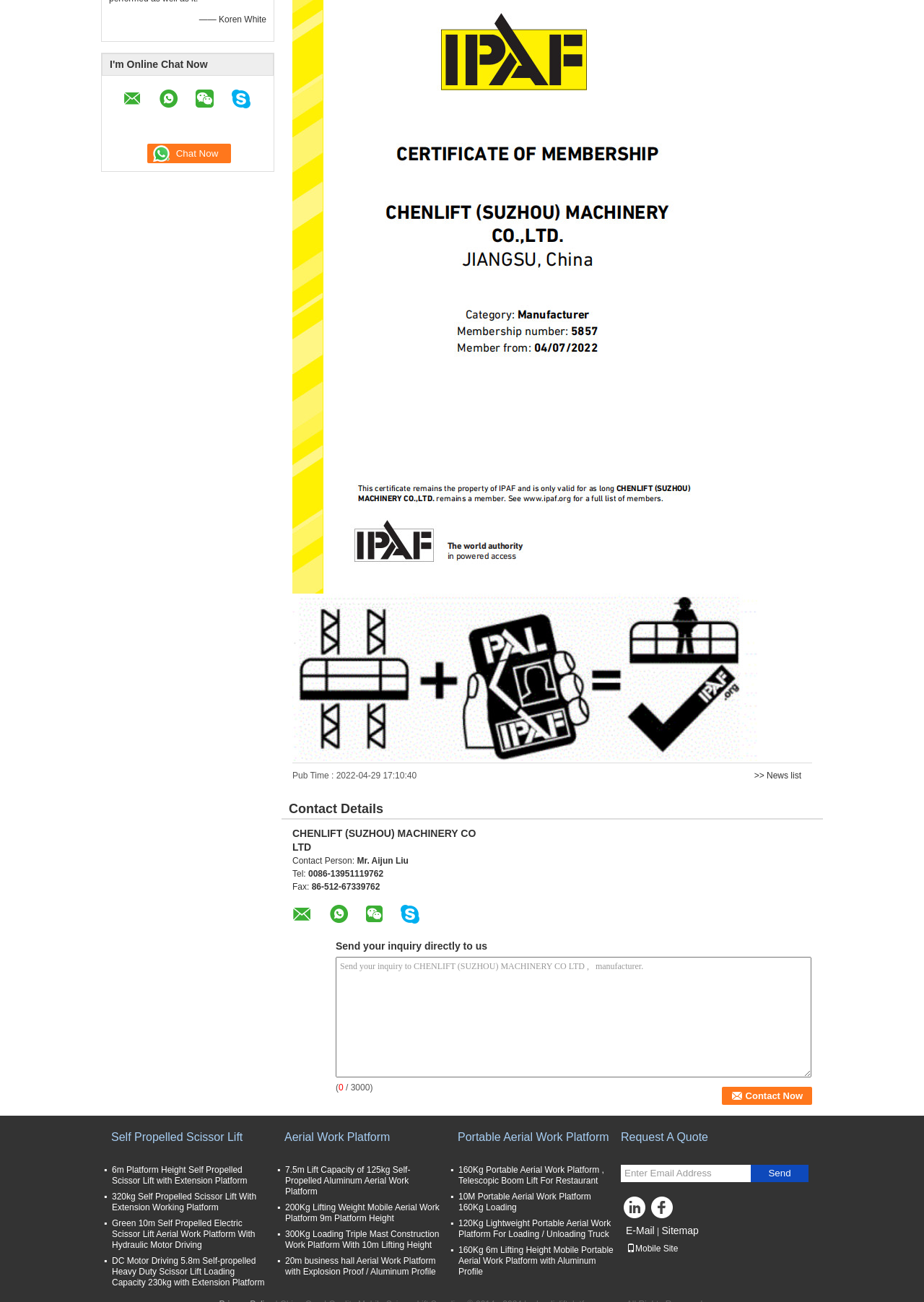Please identify the bounding box coordinates of the clickable area that will fulfill the following instruction: "Chat with Koren White". The coordinates should be in the format of four float numbers between 0 and 1, i.e., [left, top, right, bottom].

[0.159, 0.11, 0.25, 0.125]